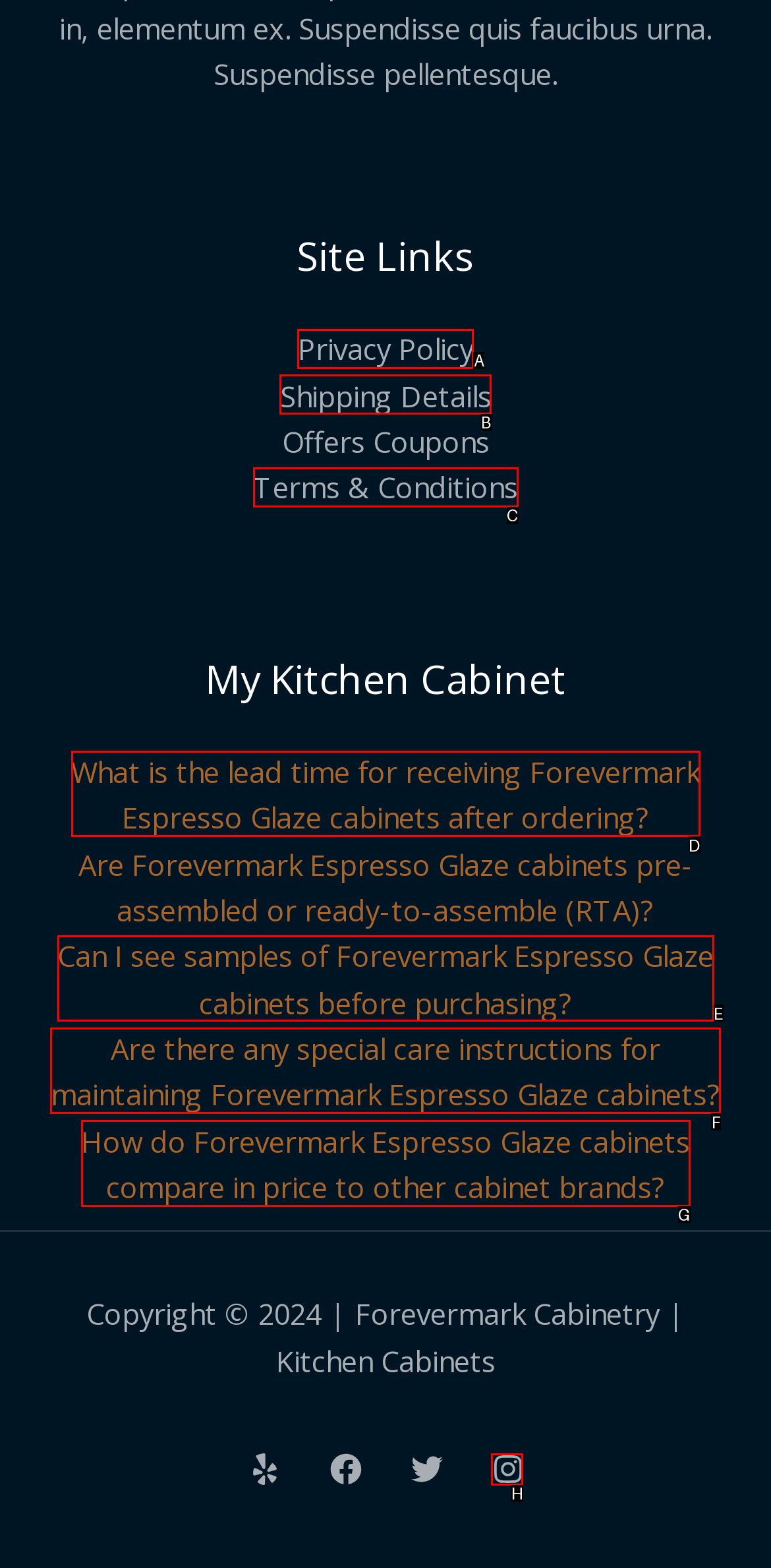Identify the HTML element to select in order to accomplish the following task: Check Shipping Details
Reply with the letter of the chosen option from the given choices directly.

B